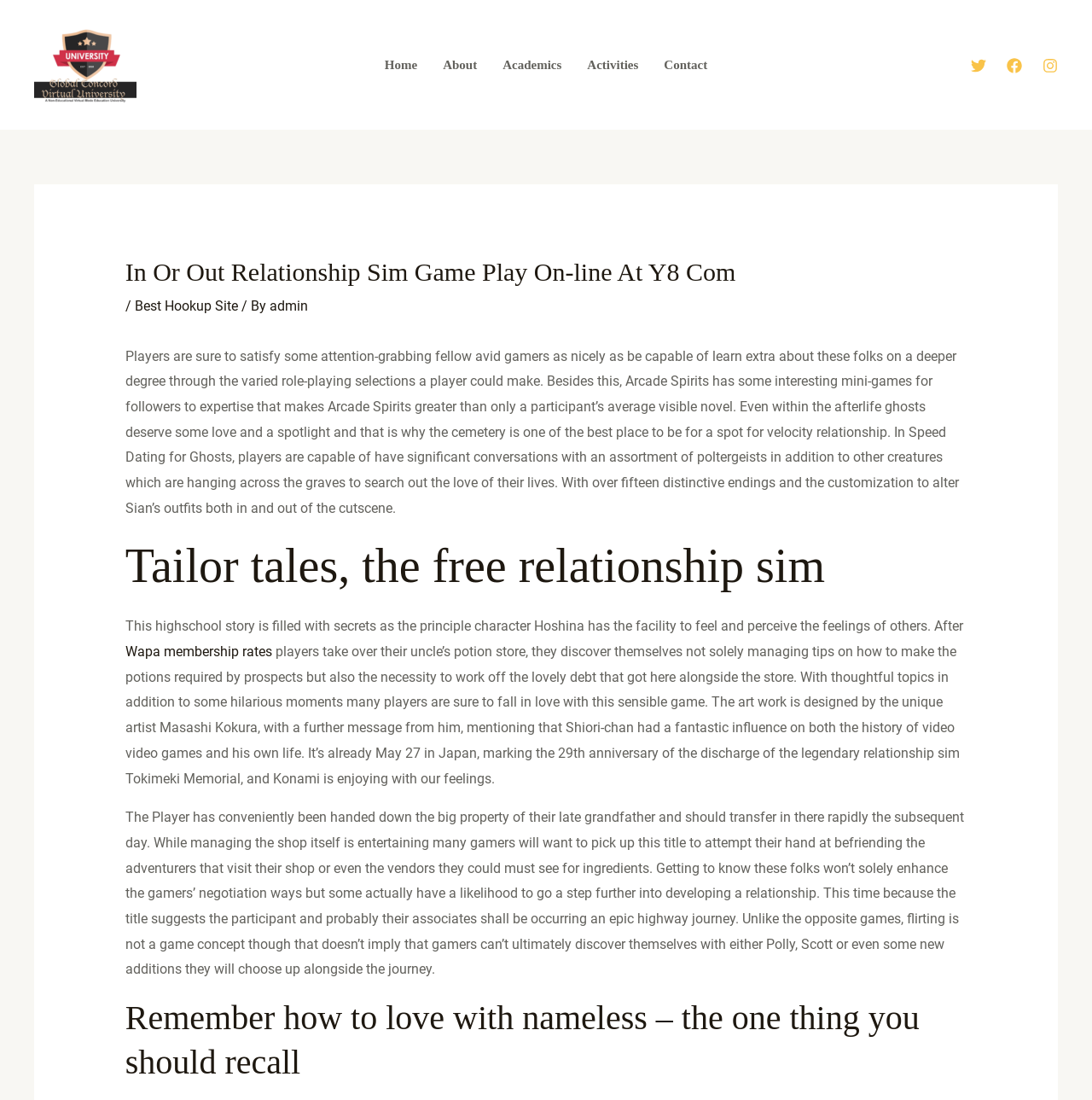Find the UI element described as: "About" and predict its bounding box coordinates. Ensure the coordinates are four float numbers between 0 and 1, [left, top, right, bottom].

[0.394, 0.022, 0.449, 0.096]